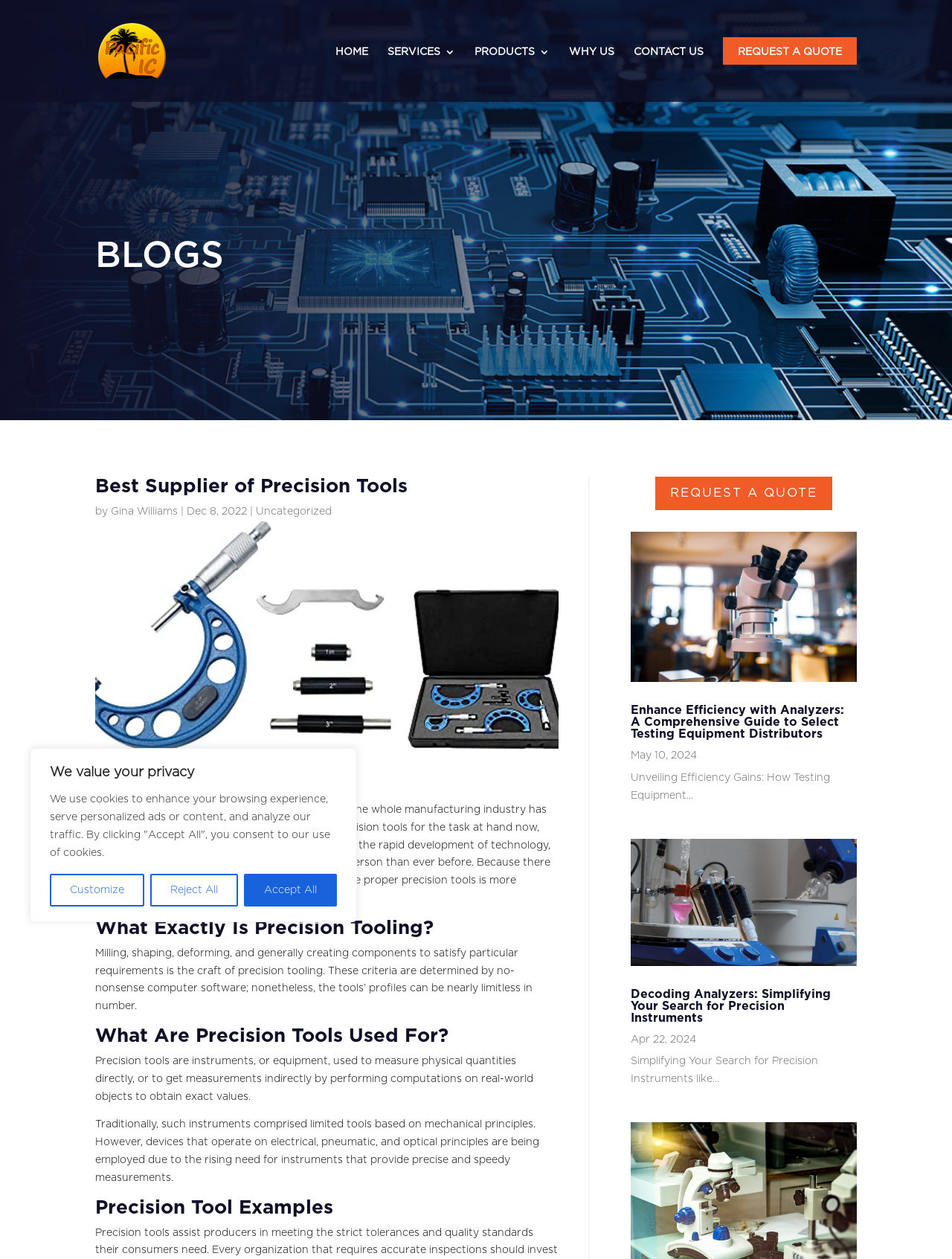Pinpoint the bounding box coordinates of the clickable area needed to execute the instruction: "View the blog post by Gina Williams". The coordinates should be specified as four float numbers between 0 and 1, i.e., [left, top, right, bottom].

[0.116, 0.402, 0.187, 0.411]